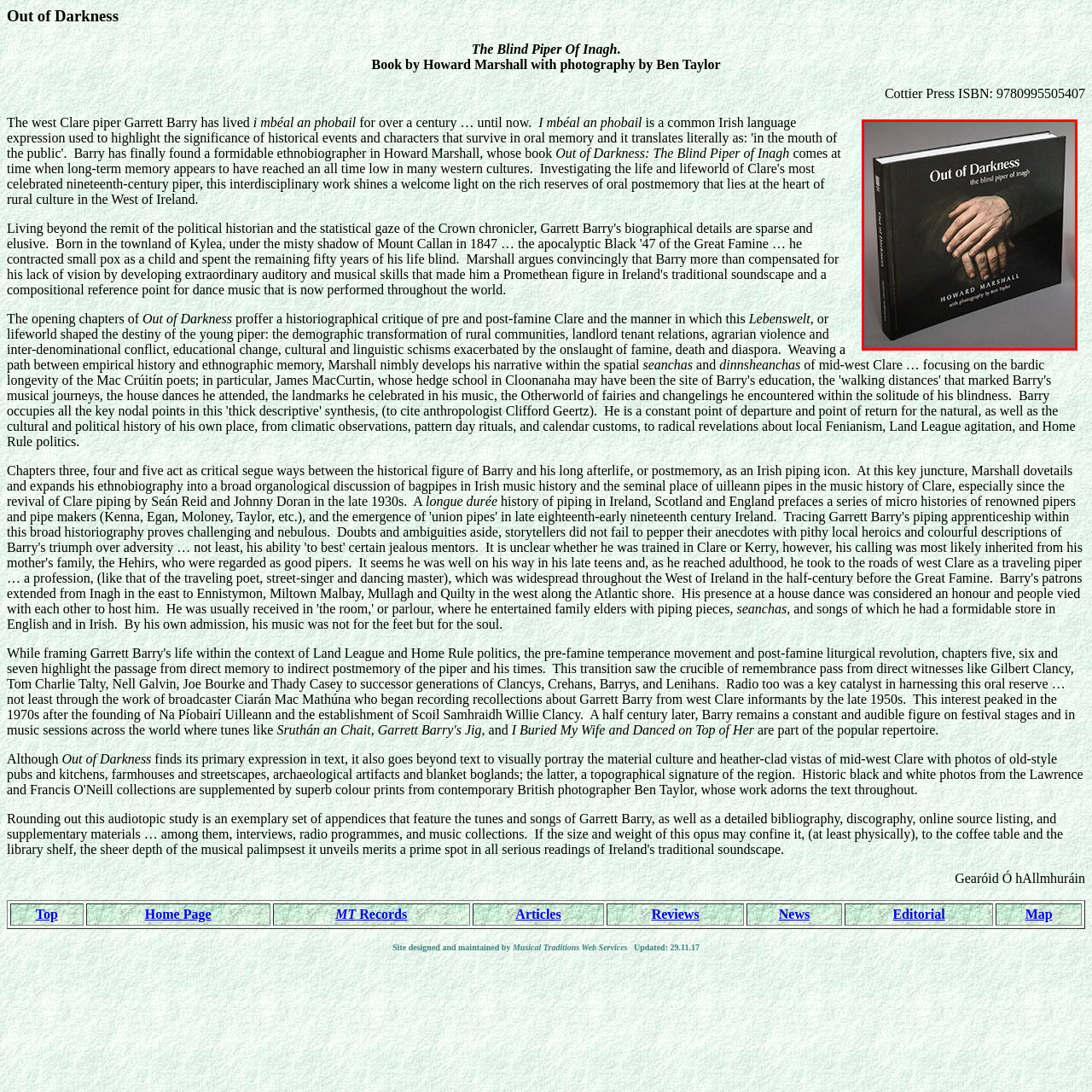Analyze the content inside the red box, What is the significance of the pair of hands on the book cover? Provide a short answer using a single word or phrase.

Symbolizing connection